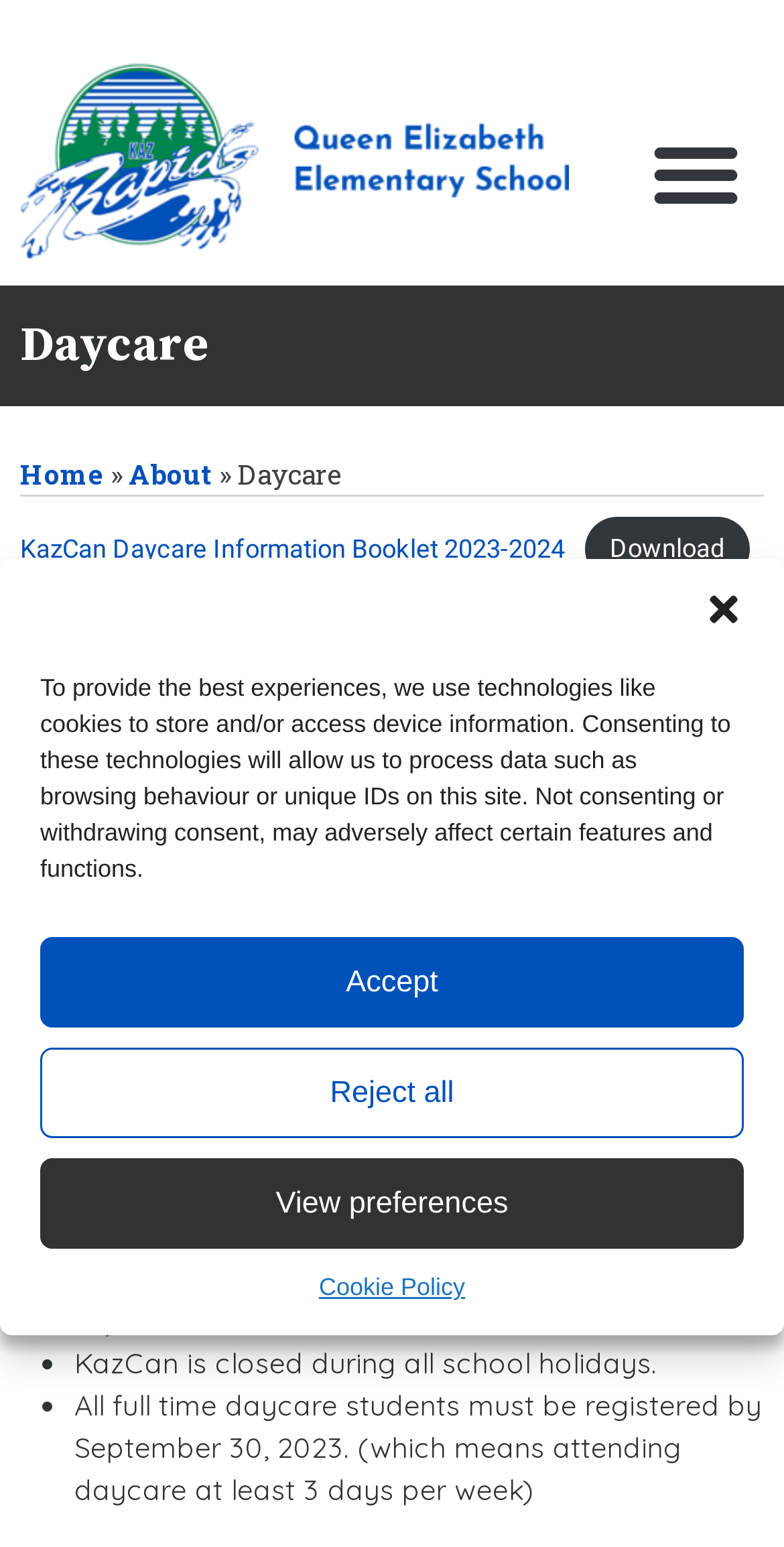Indicate the bounding box coordinates of the element that needs to be clicked to satisfy the following instruction: "View the About page". The coordinates should be four float numbers between 0 and 1, i.e., [left, top, right, bottom].

[0.164, 0.295, 0.272, 0.318]